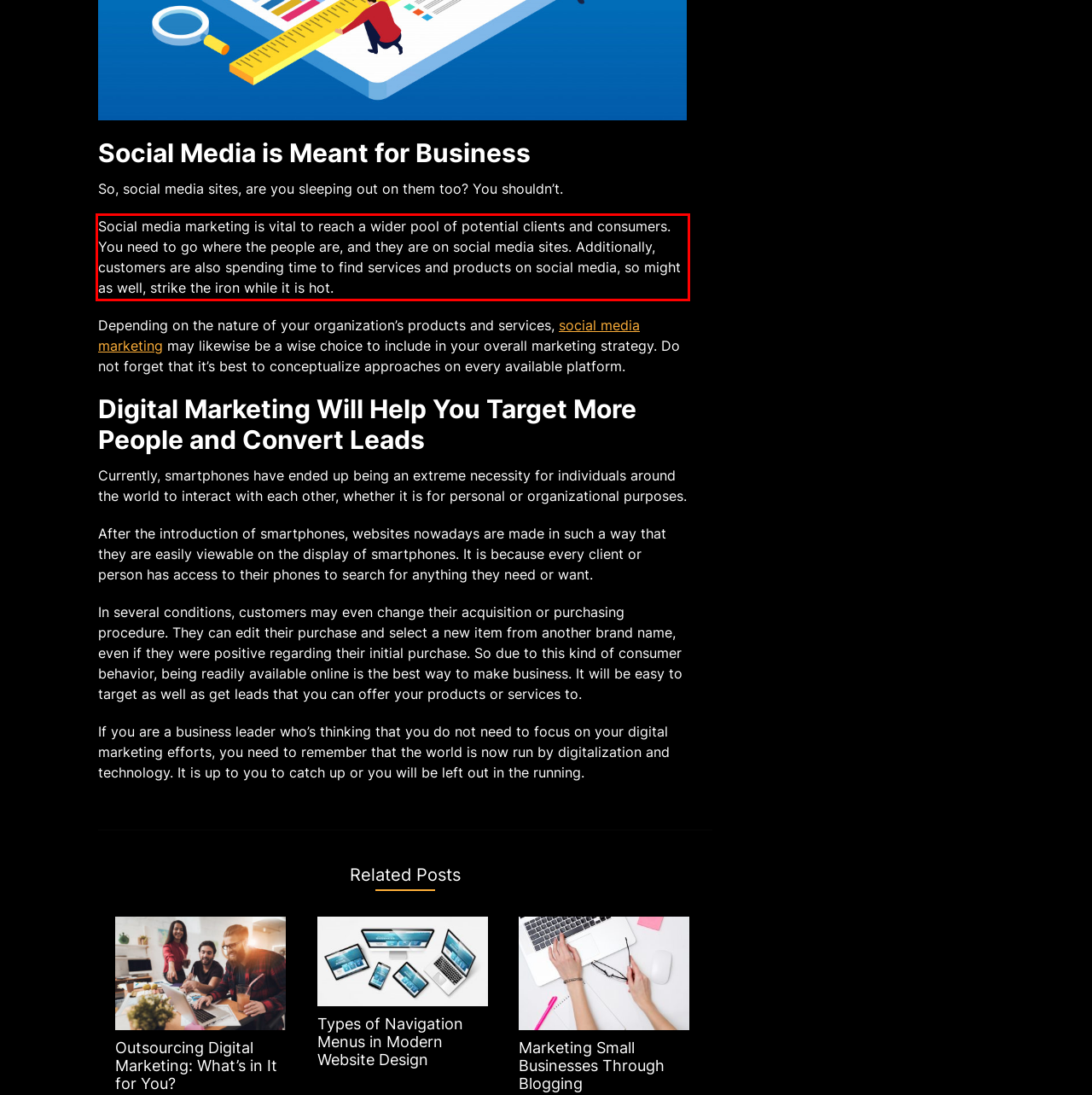From the screenshot of the webpage, locate the red bounding box and extract the text contained within that area.

Social media marketing is vital to reach a wider pool of potential clients and consumers. You need to go where the people are, and they are on social media sites. Additionally, customers are also spending time to find services and products on social media, so might as well, strike the iron while it is hot.